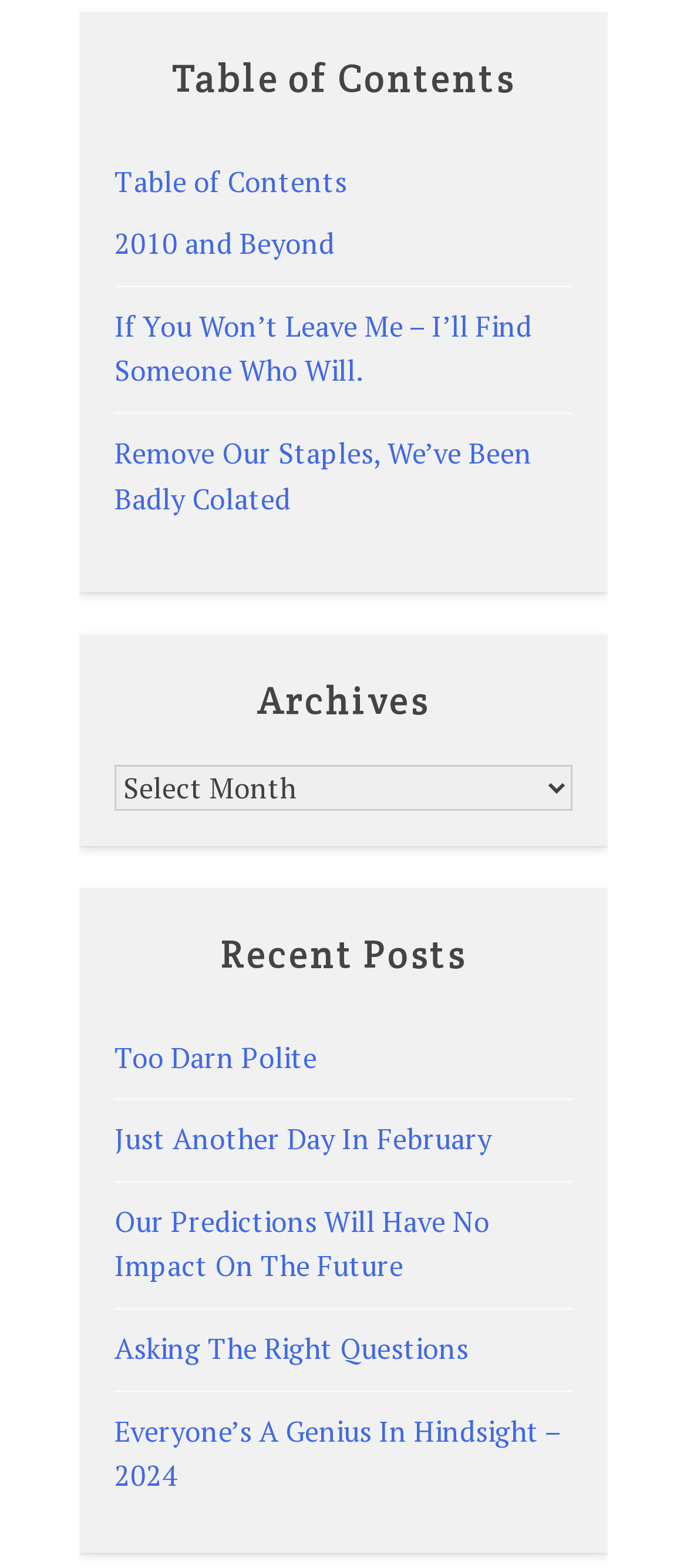Please mark the clickable region by giving the bounding box coordinates needed to complete this instruction: "go to Table of Contents".

[0.167, 0.103, 0.505, 0.128]